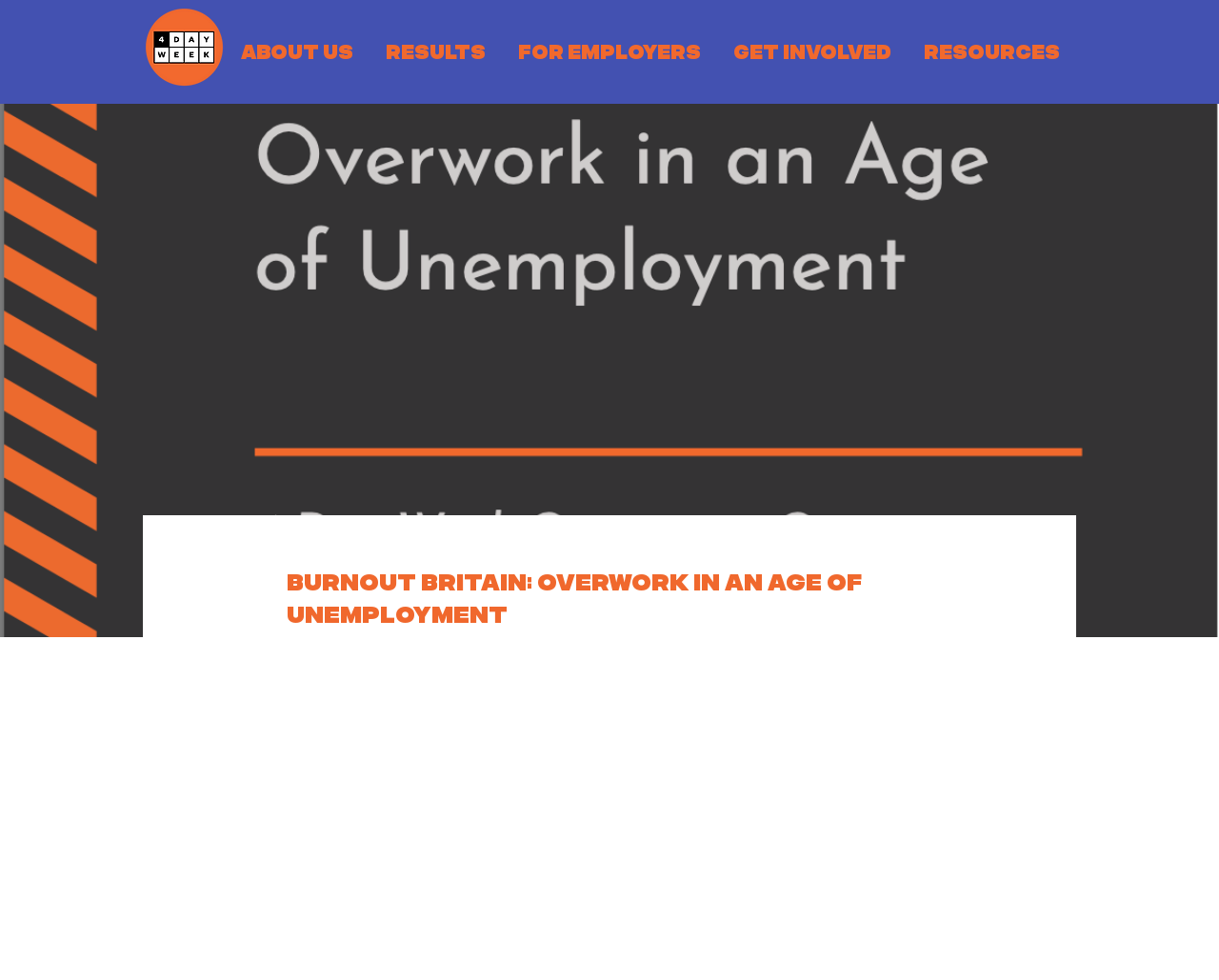Offer a comprehensive description of the webpage’s content and structure.

The webpage is about a report titled "Burnout Britain: Overwork in an Age of Unemployment". At the top left of the page, there is a link. Below it, there is a navigation menu labeled "Site" that spans across the top of the page, containing five options: "About Us", "Results", "For Employers", "Get Involved", and "Resources". 

Below the navigation menu, there is a prominent heading that repeats the title of the report. Underneath the heading, there is a paragraph of text that summarizes the report's findings, stating that the Covid-19 pandemic has led to deteriorating mental health due to people working longer hours. 

Further down, there is a secondary text block that provides additional information about the report, including its authors and publication date. Overall, the webpage appears to be a landing page for the report, providing a brief overview of its contents.